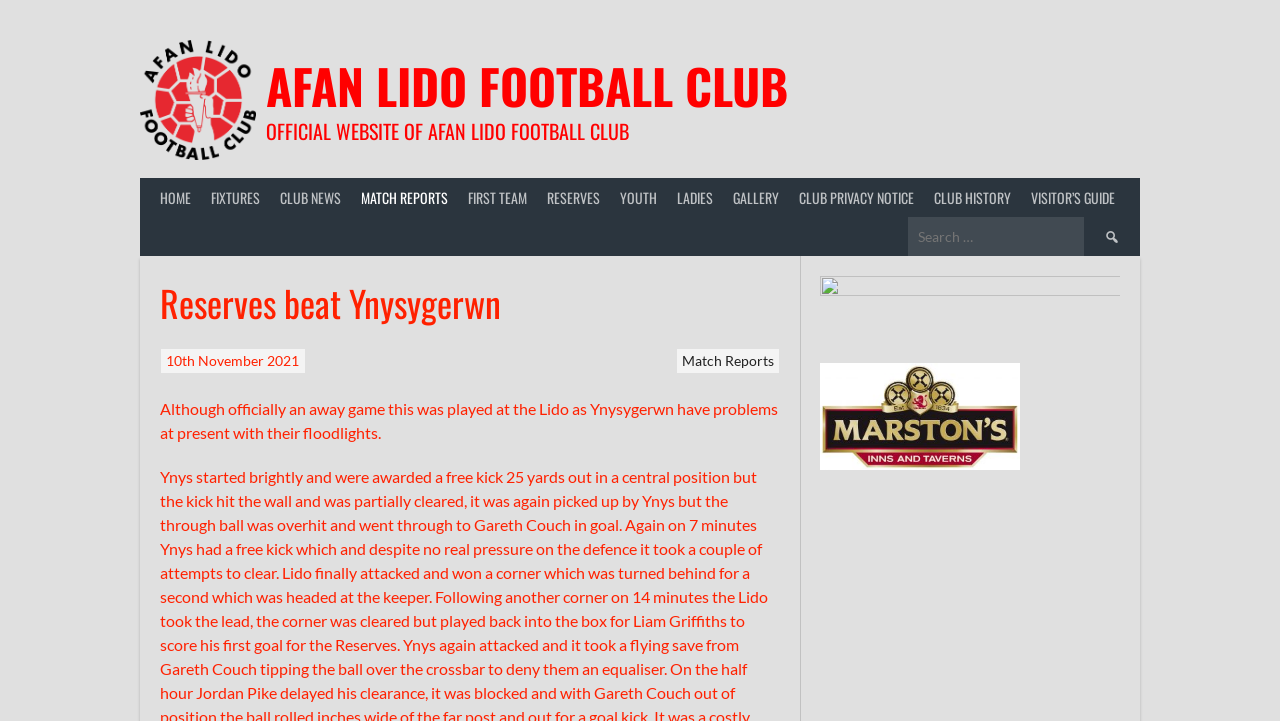Please specify the bounding box coordinates of the clickable region necessary for completing the following instruction: "Search for something". The coordinates must consist of four float numbers between 0 and 1, i.e., [left, top, right, bottom].

[0.709, 0.3, 0.891, 0.354]